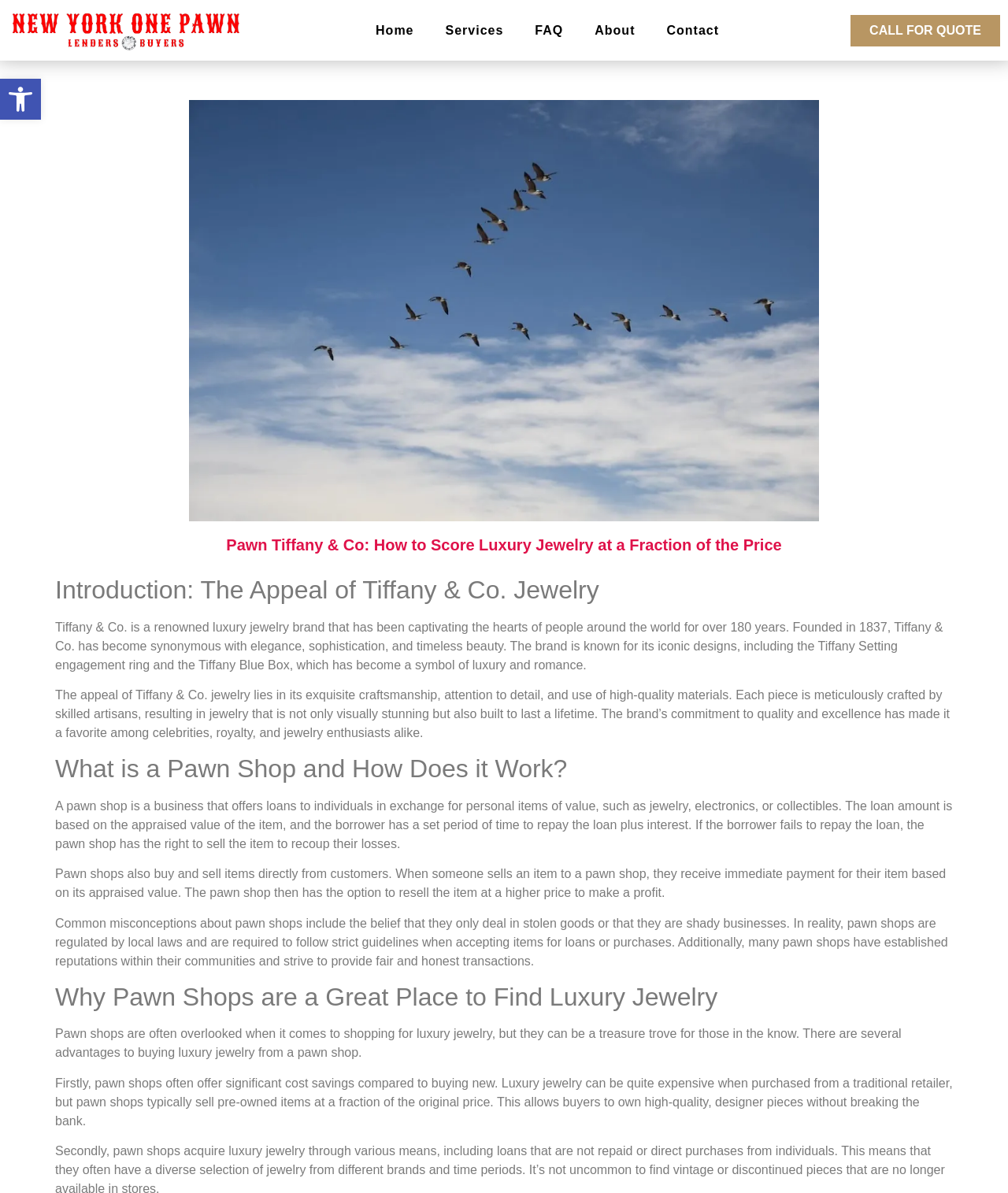What is the purpose of a pawn shop?
Answer the question in a detailed and comprehensive manner.

Based on the webpage, a pawn shop offers loans to individuals in exchange for personal items of value, and also buys and sells items directly from customers. The loan amount is based on the appraised value of the item, and the borrower has a set period of time to repay the loan plus interest.